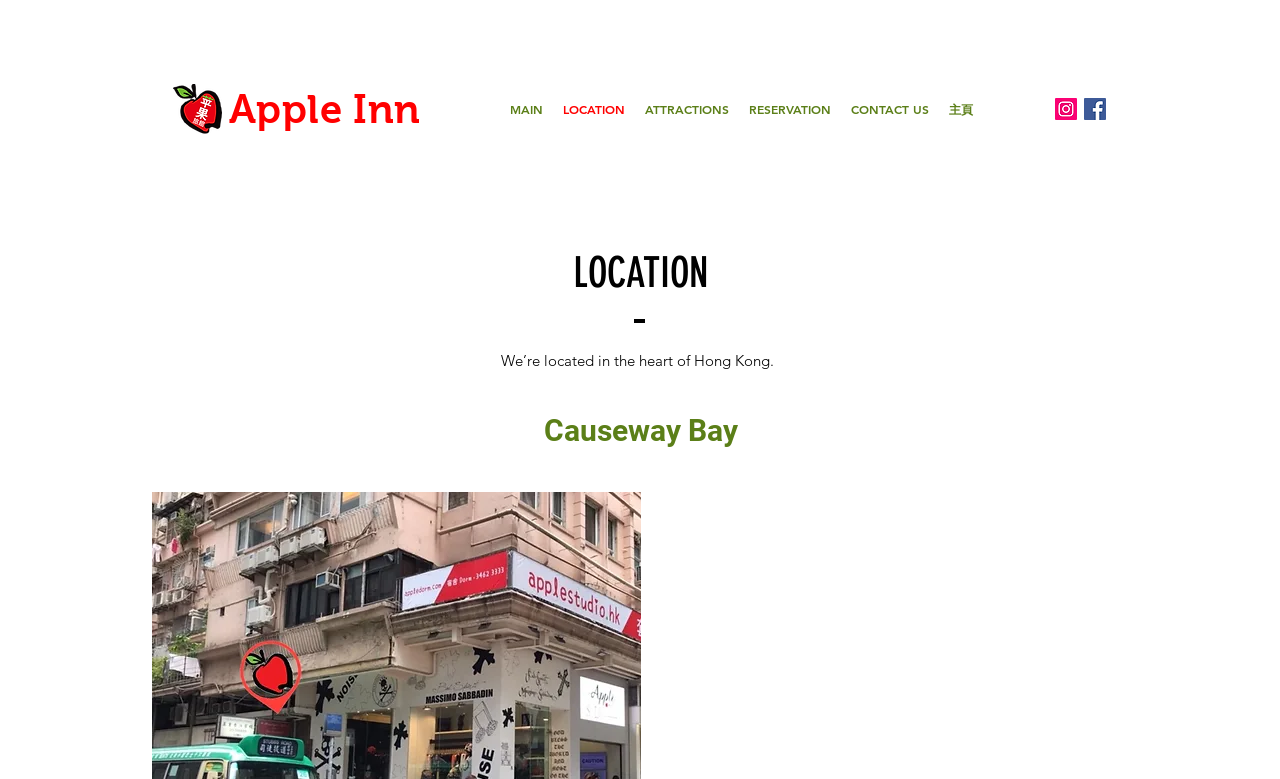Identify the bounding box coordinates for the element you need to click to achieve the following task: "visit Apple Hotel - Instagram". Provide the bounding box coordinates as four float numbers between 0 and 1, in the form [left, top, right, bottom].

[0.824, 0.126, 0.841, 0.154]